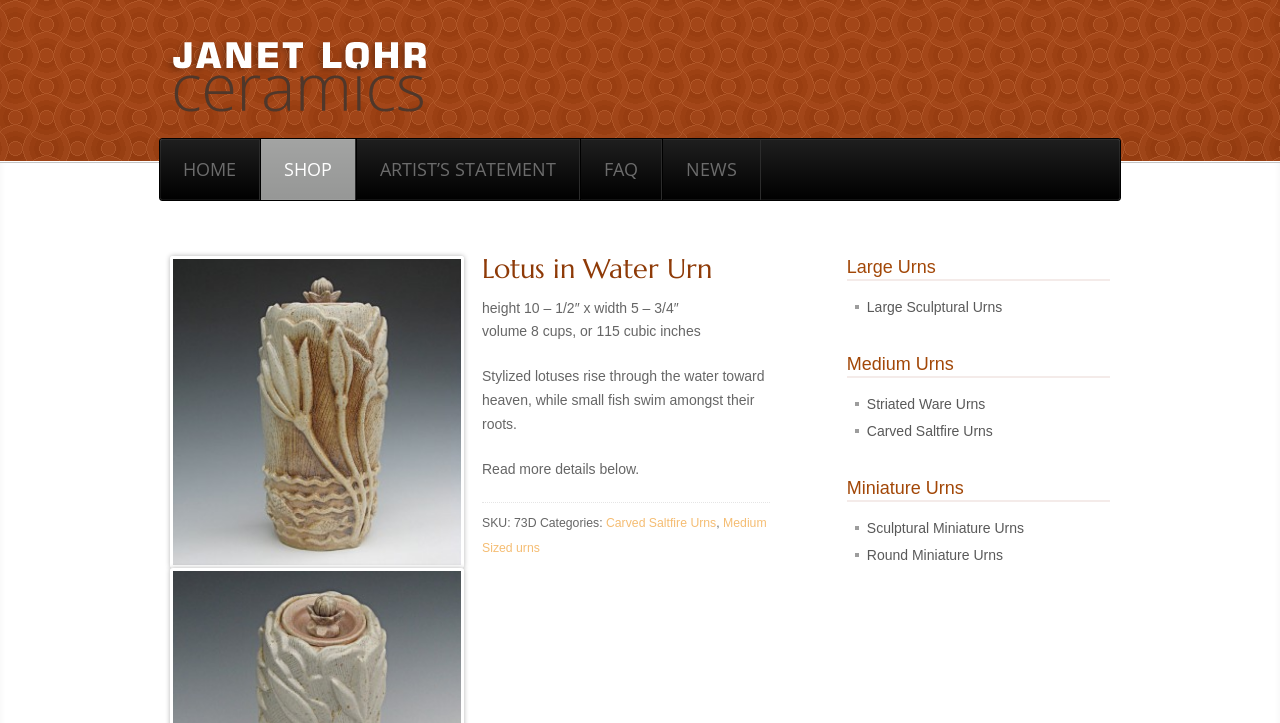Find the bounding box coordinates of the element's region that should be clicked in order to follow the given instruction: "view carved saltfire urns". The coordinates should consist of four float numbers between 0 and 1, i.e., [left, top, right, bottom].

[0.473, 0.714, 0.56, 0.733]